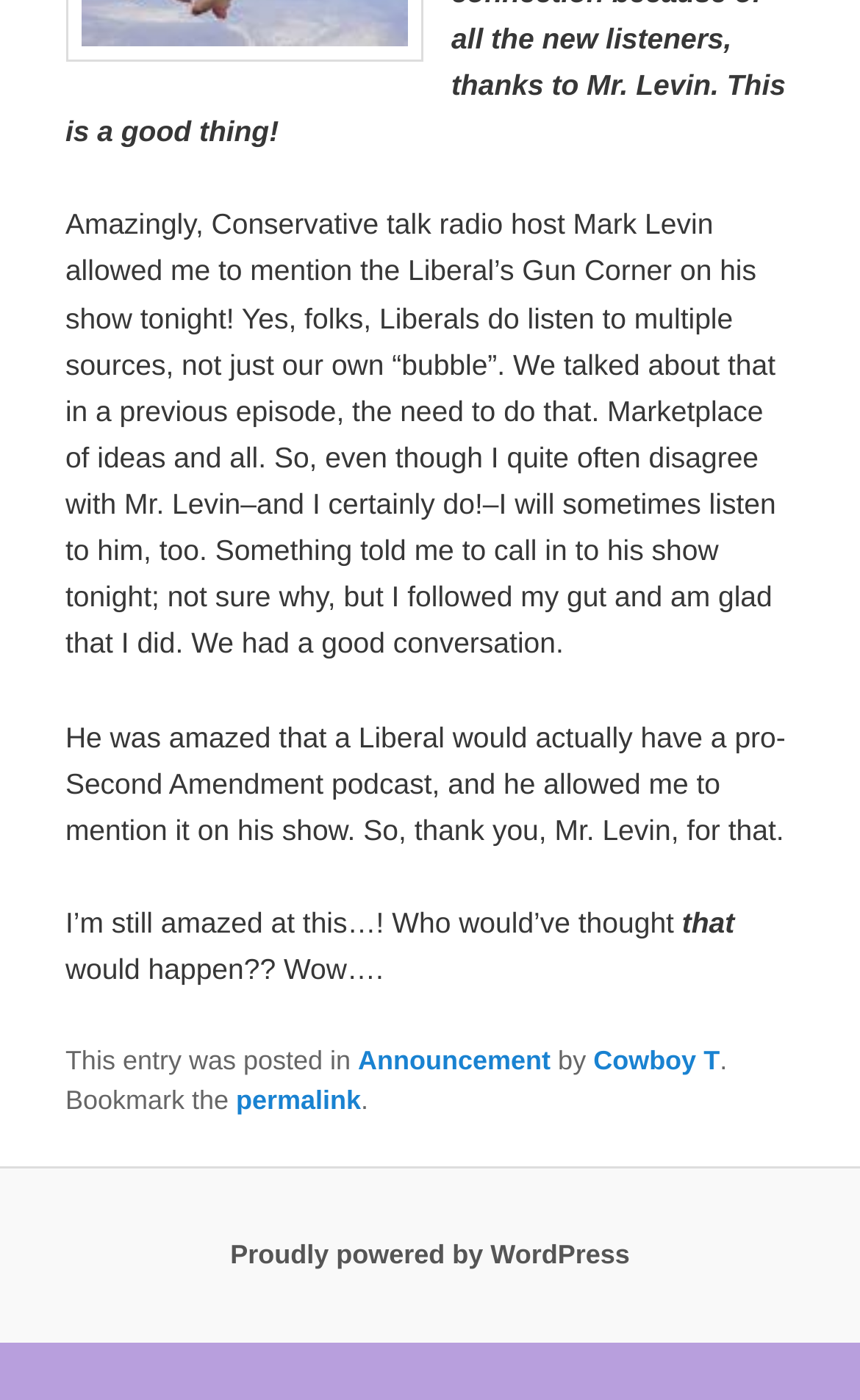What is the platform that powers this website?
Please answer the question as detailed as possible based on the image.

The platform that powers this website is WordPress, which is mentioned in the footer section as 'Proudly powered by WordPress'.